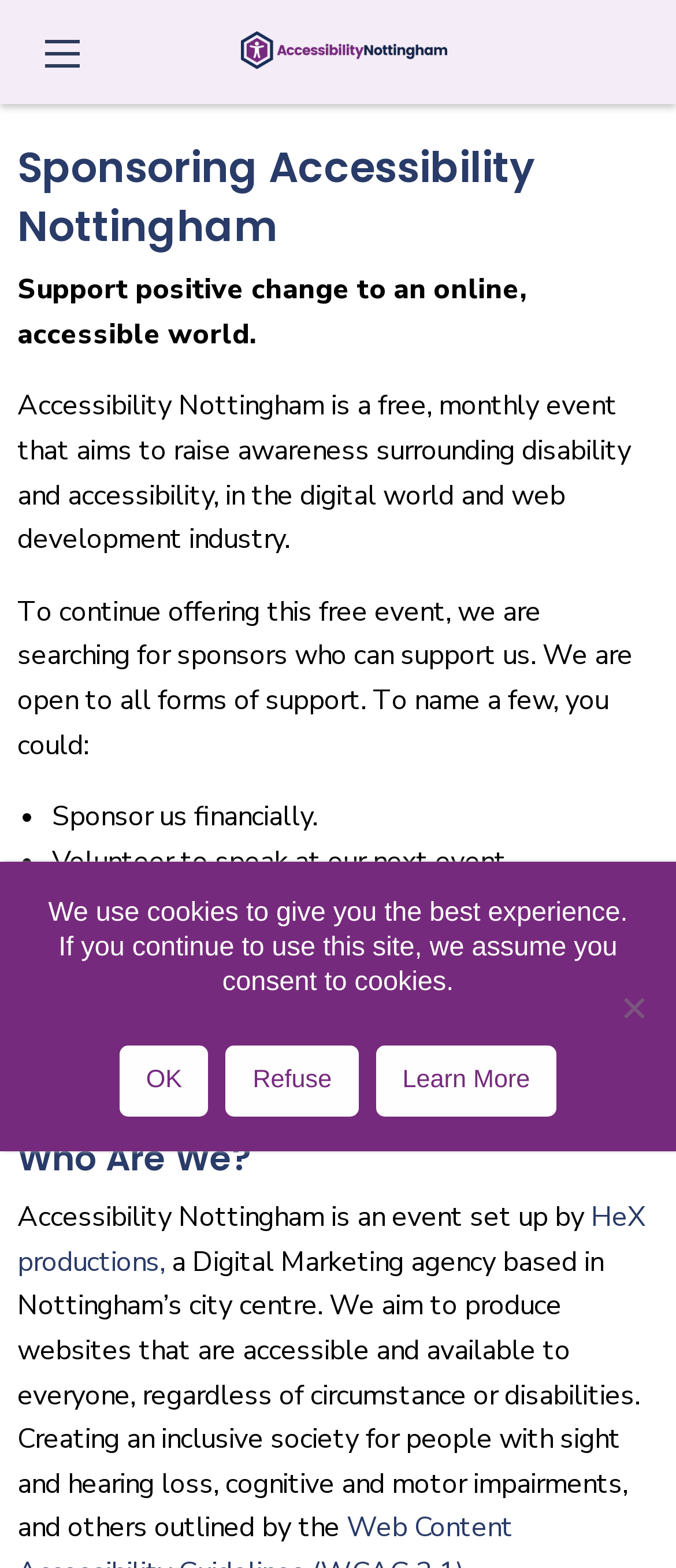Describe the entire webpage, focusing on both content and design.

The webpage is about Accessibility Nottingham, a free monthly event that aims to raise awareness about disability and accessibility in the digital world. At the top left corner, there is a button to open the menu. Next to it, on the top right, there is a link to return to the Accessibility Nottingham homepage, accompanied by an image.

Below the top navigation, there is a heading "Sponsoring Accessibility Nottingham" followed by a brief description of the event and its purpose. The description is divided into three paragraphs, explaining the need for sponsors to support the event.

The page then lists ways to support the event, including financial sponsorship, volunteering to speak, providing equipment or resources, promoting the event on social media, and attending the next event. Each option is marked with a bullet point.

Further down, there is a heading "Who Are We?" followed by a brief description of Accessibility Nottingham, which is an event set up by HeX productions, a digital marketing agency based in Nottingham. The agency aims to produce accessible websites for everyone, regardless of circumstances or disabilities.

At the bottom of the page, there is a cookie notice dialog box that appears when the page loads. The dialog box informs users that the site uses cookies and provides options to accept, refuse, or learn more about the cookies.